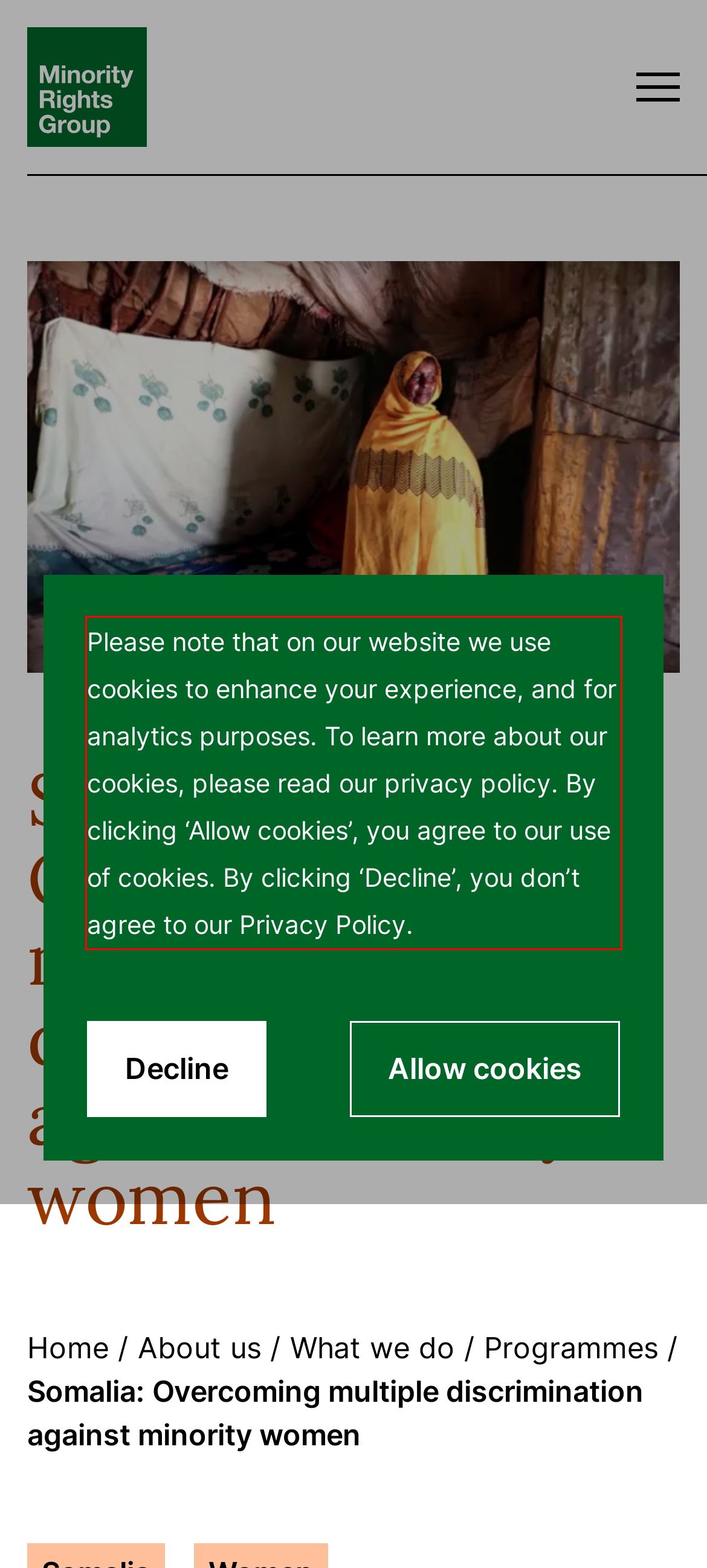Given the screenshot of the webpage, identify the red bounding box, and recognize the text content inside that red bounding box.

Please note that on our website we use cookies to enhance your experience, and for analytics purposes. To learn more about our cookies, please read our privacy policy. By clicking ‘Allow cookies’, you agree to our use of cookies. By clicking ‘Decline’, you don’t agree to our Privacy Policy.